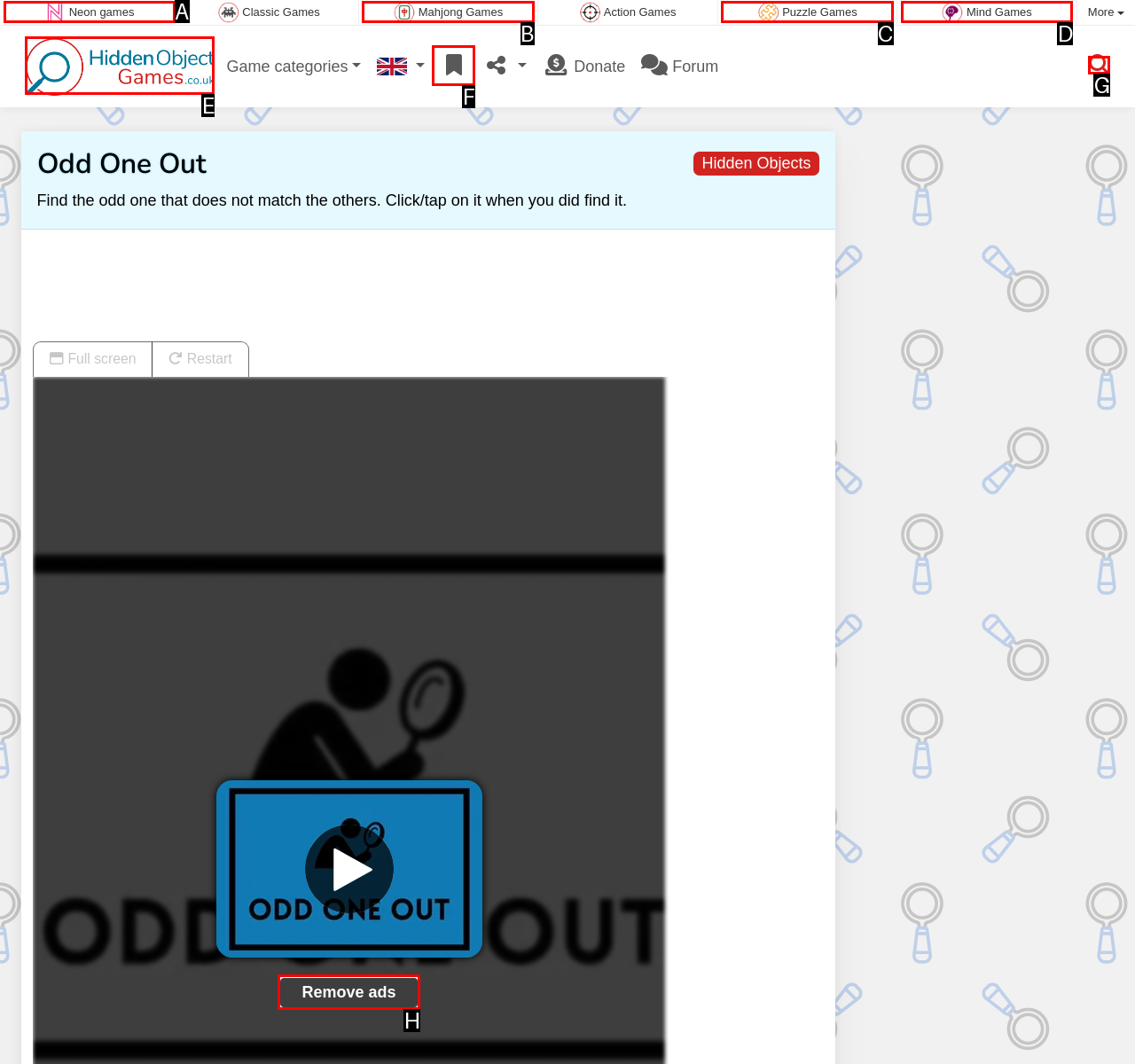Choose the HTML element that matches the description: 0 Favorites
Reply with the letter of the correct option from the given choices.

F